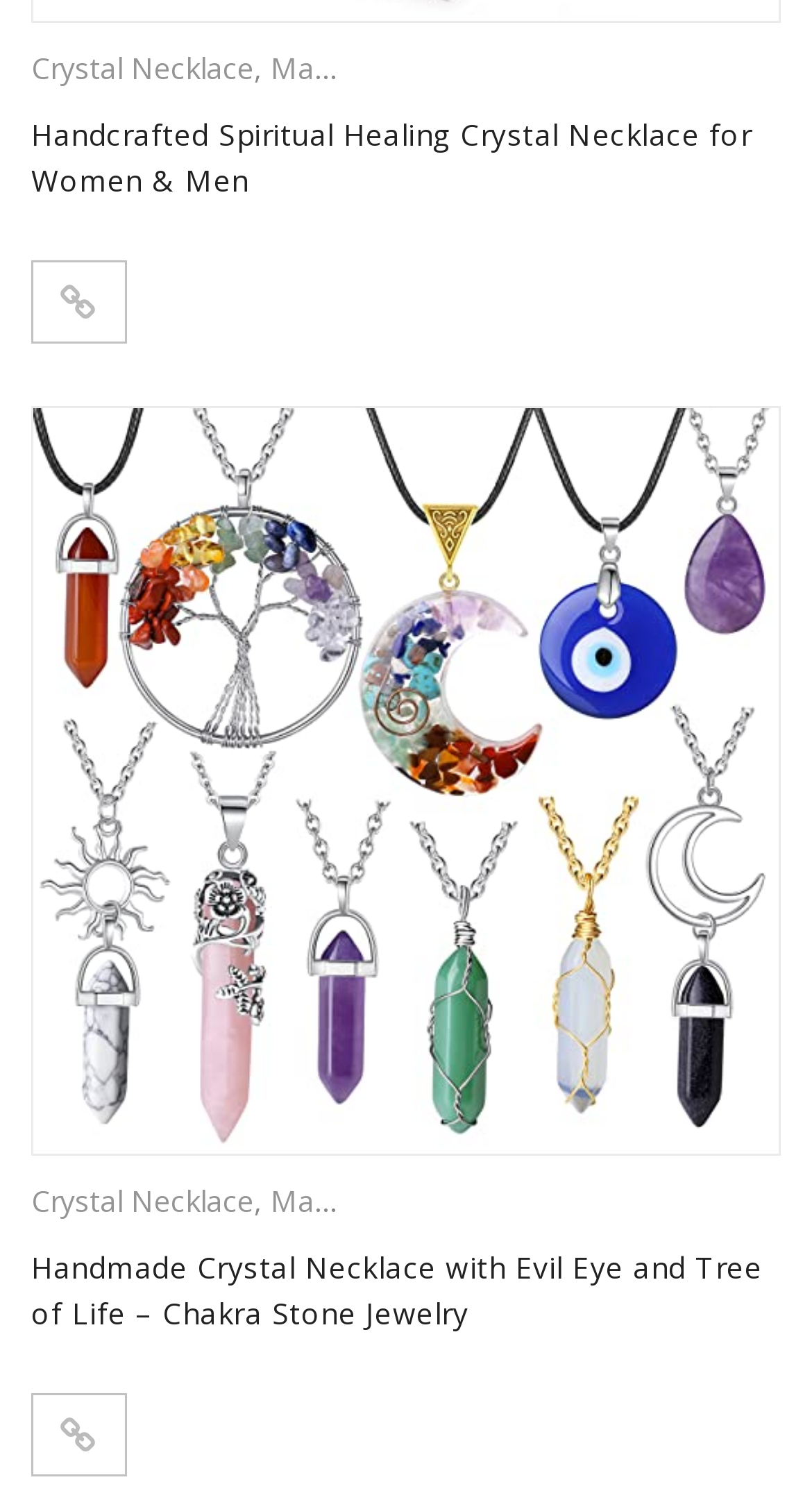Identify the bounding box coordinates for the element that needs to be clicked to fulfill this instruction: "Read more about 'Handcrafted Spiritual Healing Crystal Necklace for Women & Men'". Provide the coordinates in the format of four float numbers between 0 and 1: [left, top, right, bottom].

[0.038, 0.174, 0.156, 0.23]